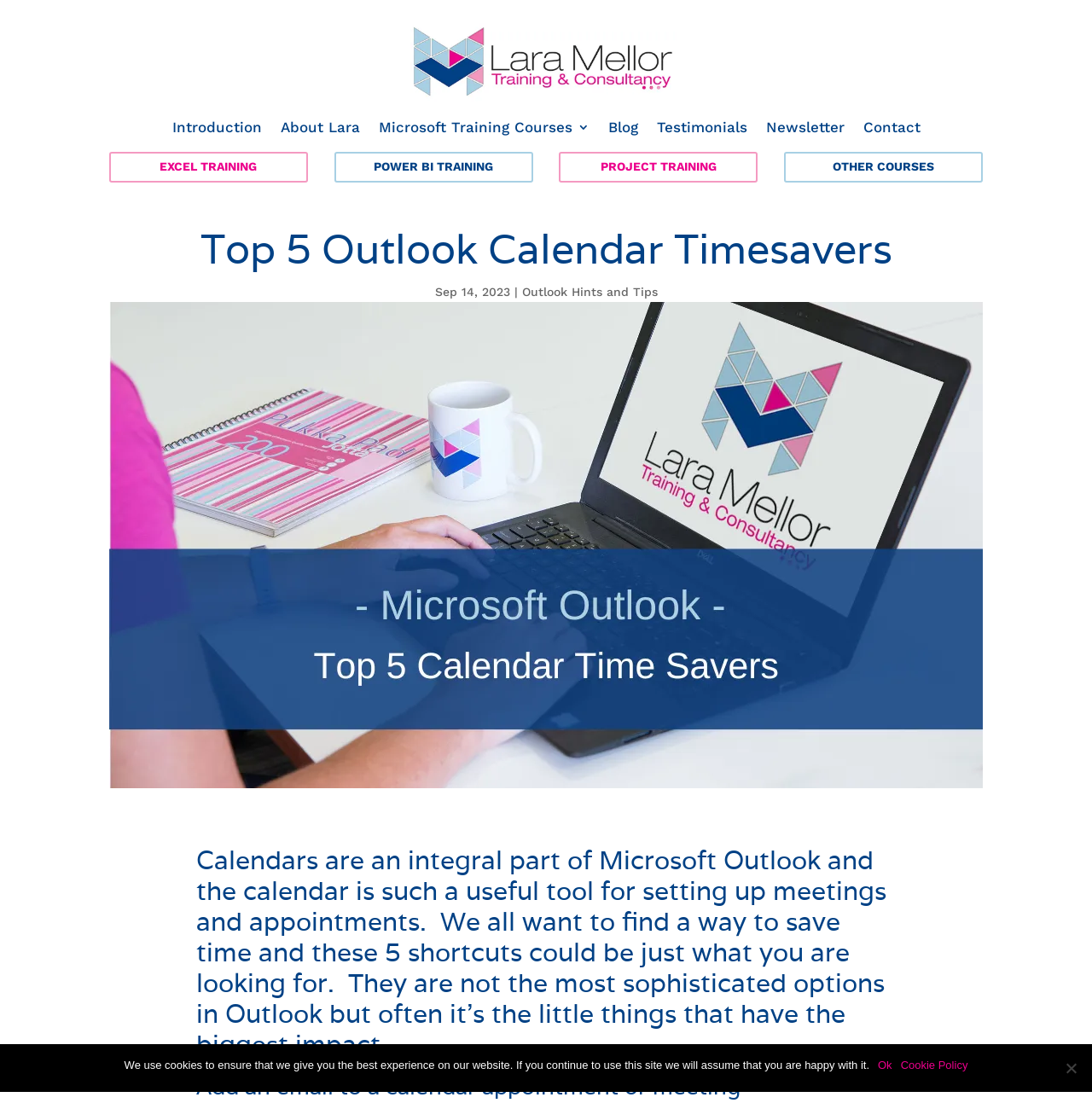Create a full and detailed caption for the entire webpage.

This webpage is about "Top 5 Outlook Calendar Timesavers" by Lara Mellor Training and Consultancy. At the top, there is a logo image and a link to the website. Below that, there is a navigation menu with links to "Introduction", "About Lara", "Microsoft Training Courses", "Blog", "Testimonials", "Newsletter", and "Contact".

On the left side, there are four links to different training courses: "EXCEL TRAINING", "POWER BI TRAINING", "PROJECT TRAINING", and "OTHER COURSES". 

The main content of the webpage starts with a heading "Top 5 Outlook Calendar Timesavers" followed by a date "Sep 14, 2023" and a link to "Outlook Hints and Tips". Below that, there is a large image related to the blog post "Top 5 Calendar Time Savers".

The main article is divided into sections, with a heading that explains the importance of calendars in Microsoft Outlook and how these 5 shortcuts can help save time. The article text is positioned below the image and occupies most of the page.

At the very bottom of the page, there is a "Cookie Notice" dialog with a message explaining the use of cookies on the website. The dialog has three options: "Ok", "Cookie Policy", and a "No" button.